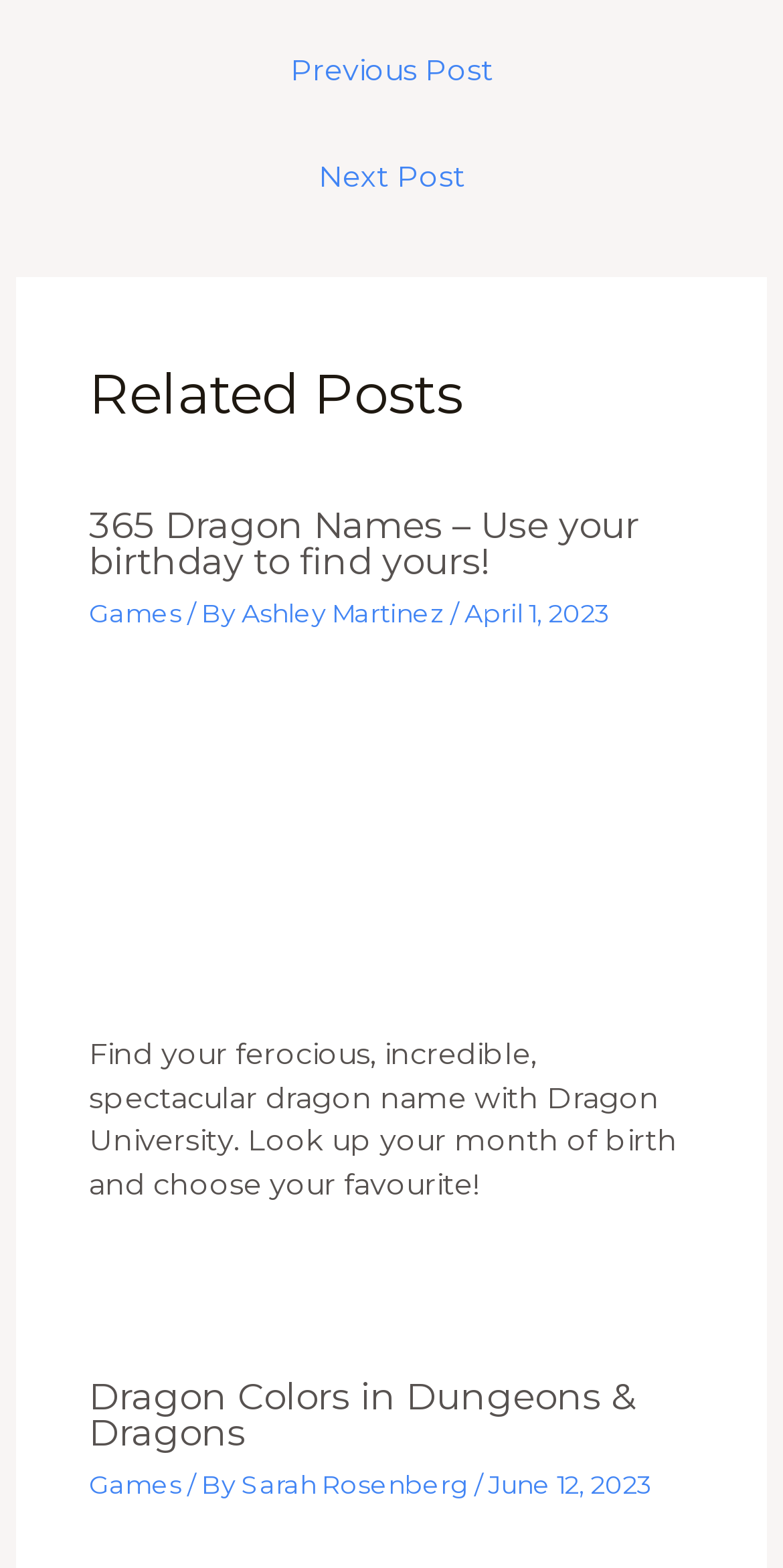What is the date of the second article?
Provide a well-explained and detailed answer to the question.

The date of the second article can be found in the static text element with the text 'June 12, 2023' which is a child element of the article element and is located below the heading element.